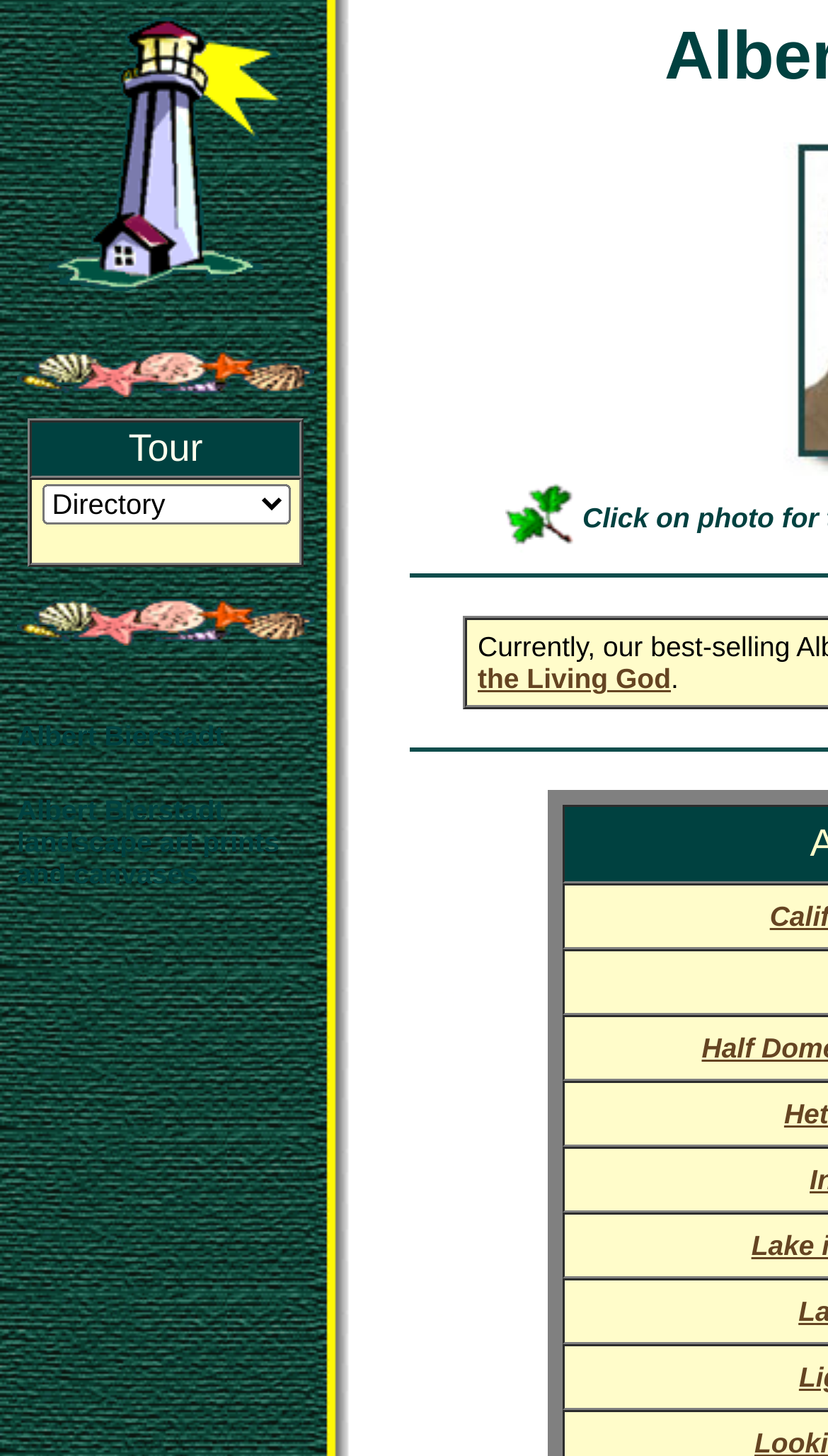Provide a brief response to the question using a single word or phrase: 
How many images are displayed on the webpage?

Four